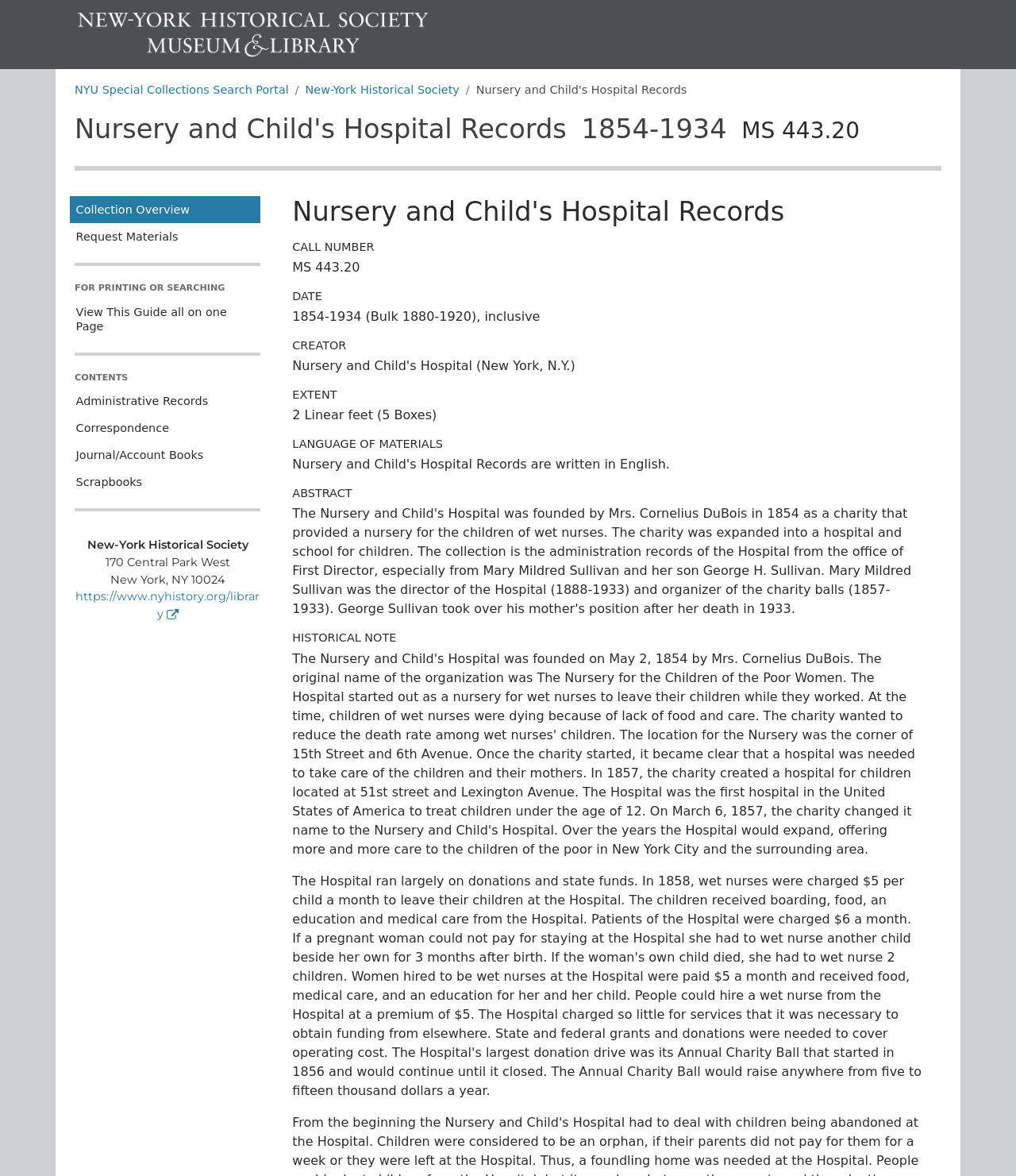Could you please study the image and provide a detailed answer to the question:
What is the name of the hospital?

I found the answer by looking at the root element 'Nursery and Child's Hospital Records: NYU Special Collections Finding Aids' and the heading 'Nursery and Child's Hospital Records' which suggests that the name of the hospital is 'Nursery and Child's Hospital'.